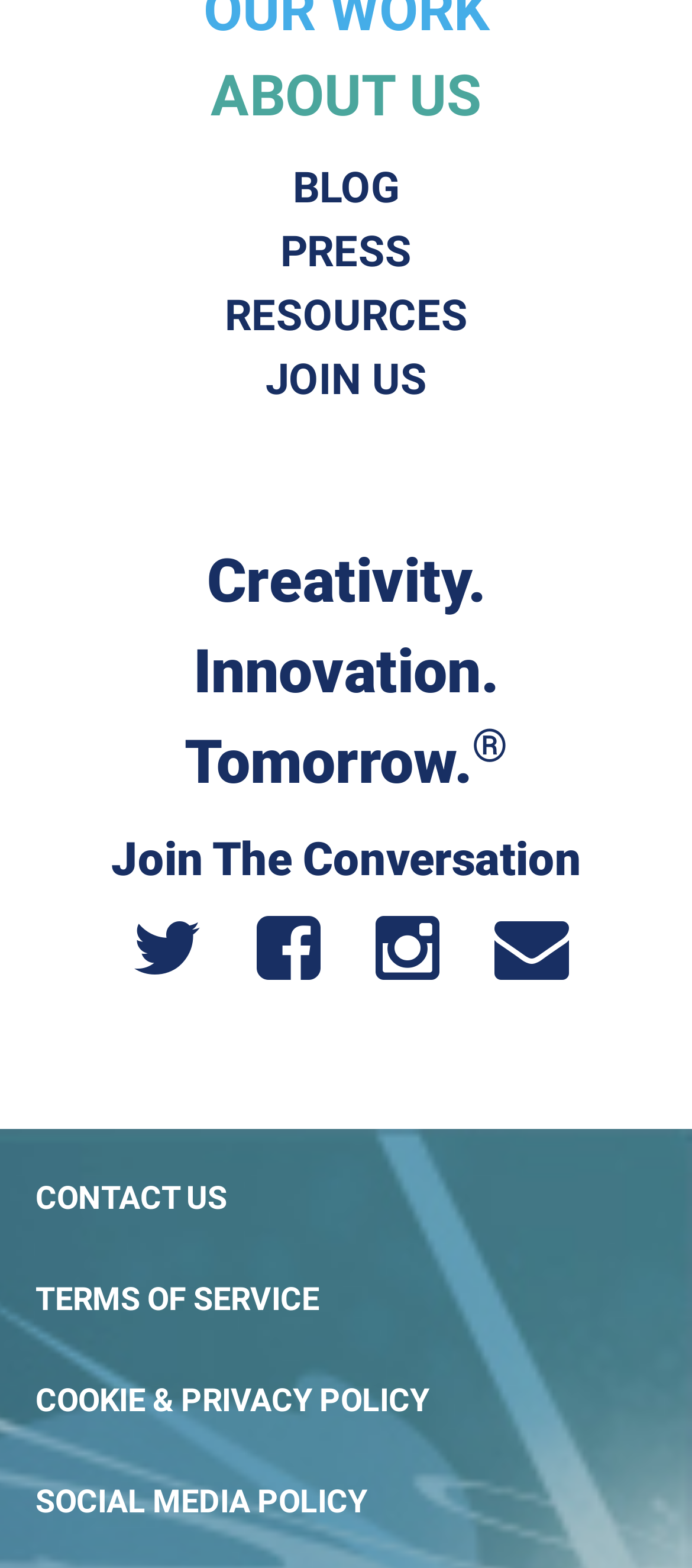Can you determine the bounding box coordinates of the area that needs to be clicked to fulfill the following instruction: "Click JOIN US"?

[0.051, 0.222, 0.949, 0.263]